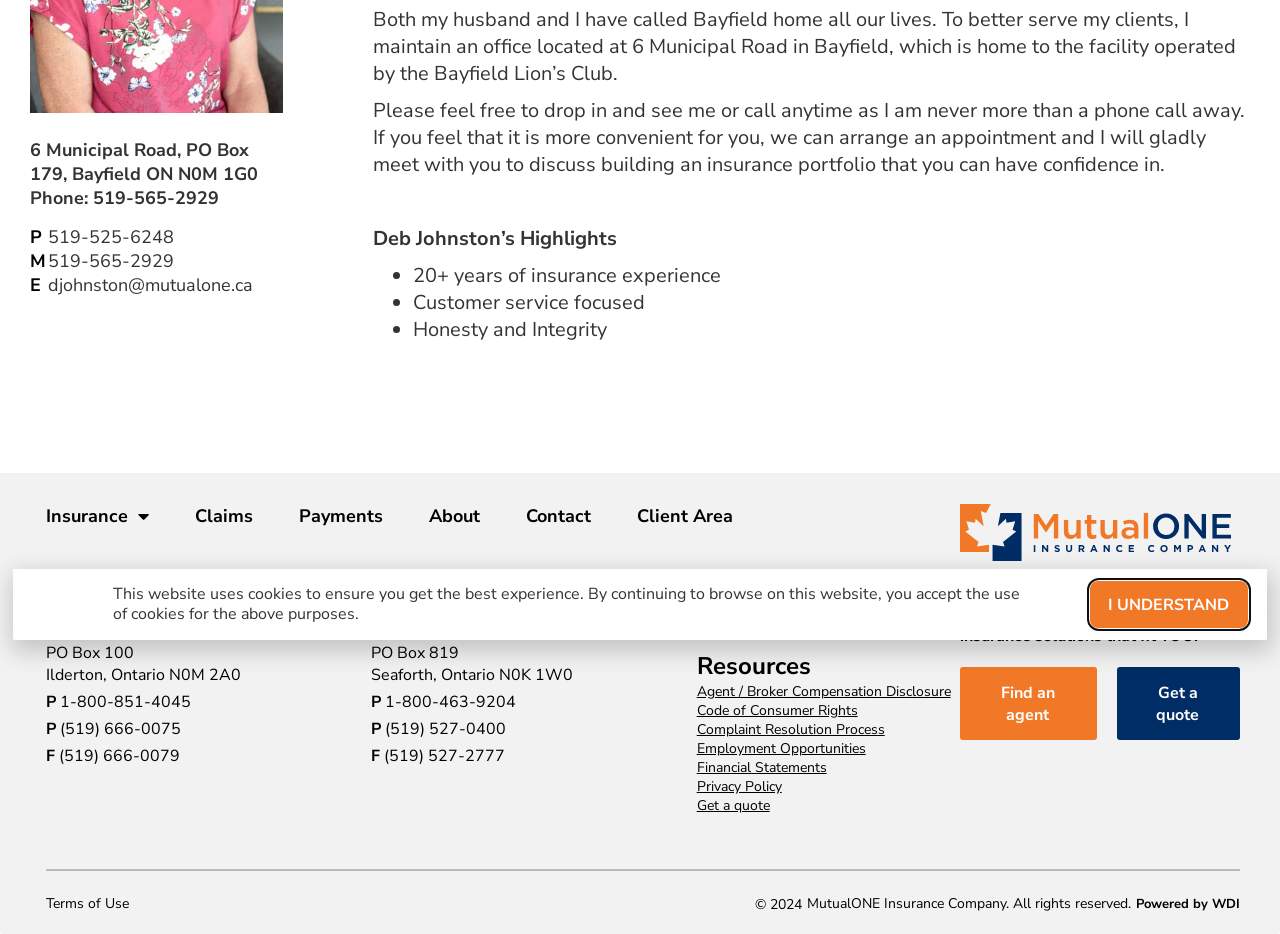Extract the bounding box coordinates of the UI element described by: "Agent / Broker Compensation Disclosure". The coordinates should include four float numbers ranging from 0 to 1, e.g., [left, top, right, bottom].

[0.544, 0.73, 0.75, 0.751]